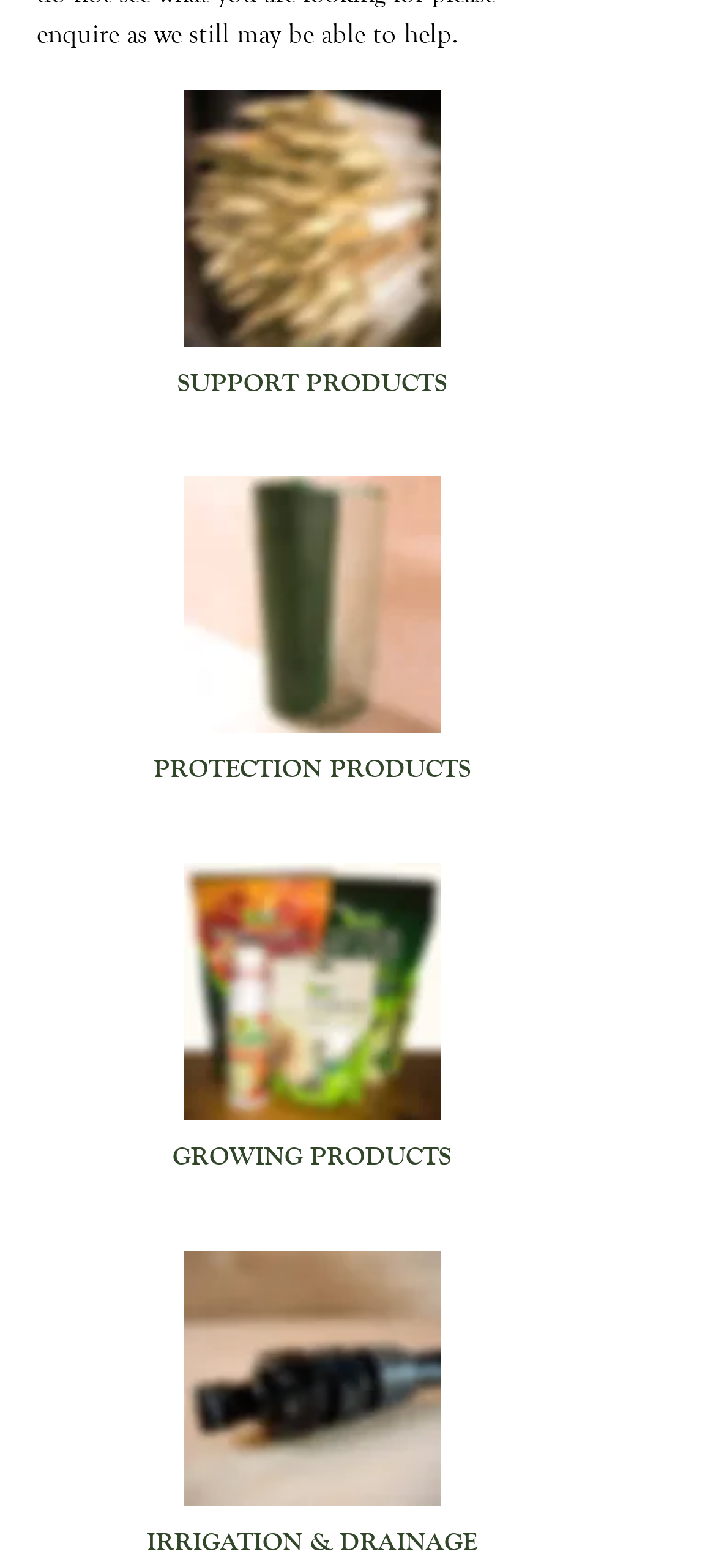Please study the image and answer the question comprehensively:
What is the image file name of the third product category?

The image file name of the third product category is 'sundries.jpg' because it is the image element associated with the heading 'GROWING PRODUCTS', located at the middle of the webpage with a bounding box of [0.256, 0.551, 0.615, 0.715].